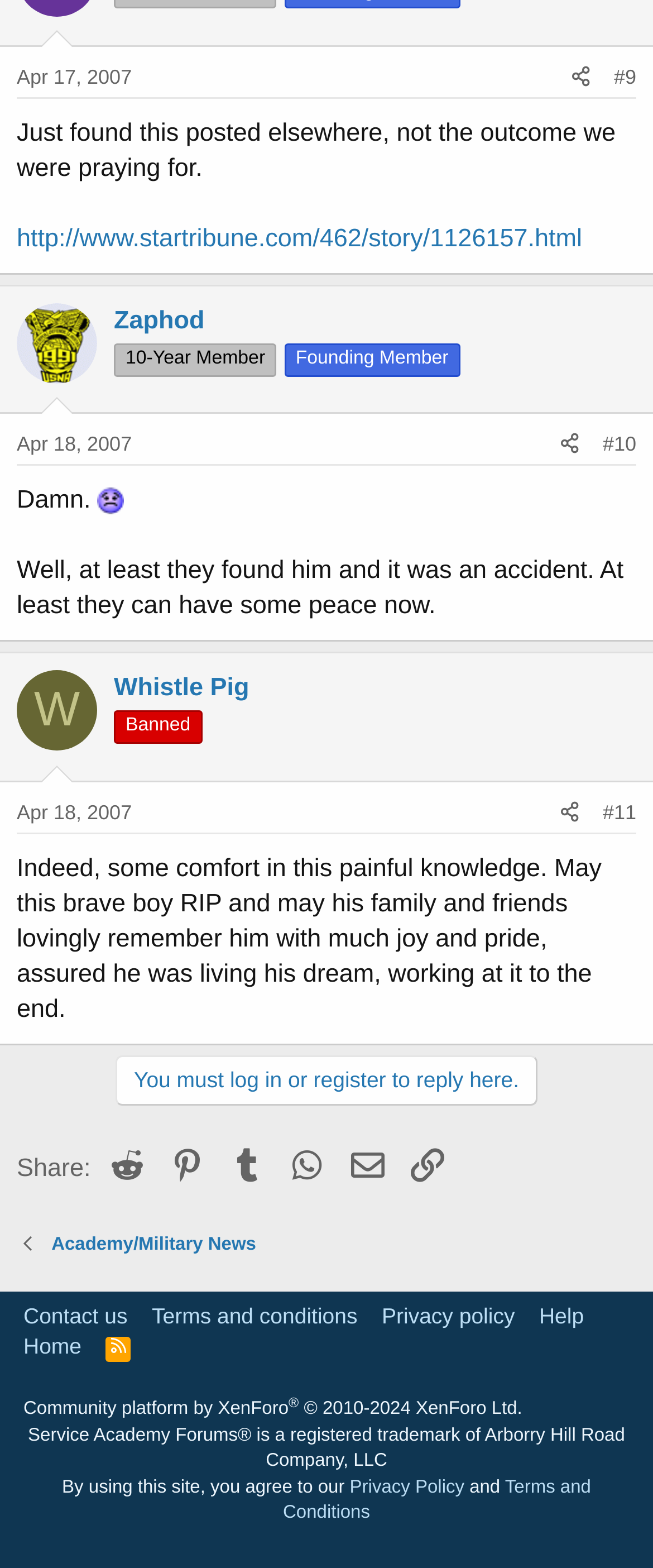Please find the bounding box coordinates for the clickable element needed to perform this instruction: "Click on the 'Share' link".

[0.858, 0.038, 0.922, 0.062]